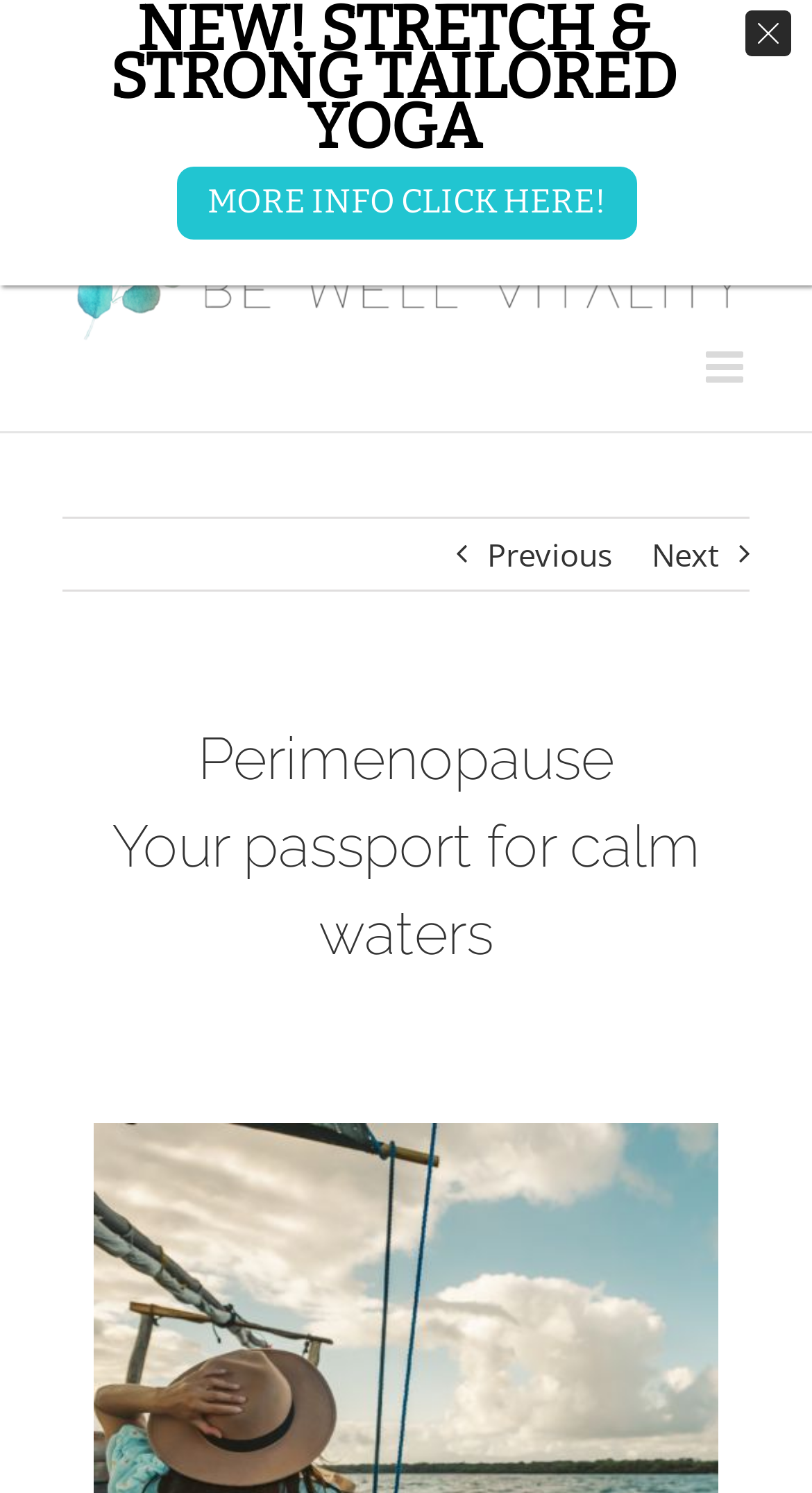Is the mobile menu expanded?
Give a thorough and detailed response to the question.

The mobile menu is not expanded, as indicated by the 'expanded: False' attribute of the 'Toggle mobile menu' element.